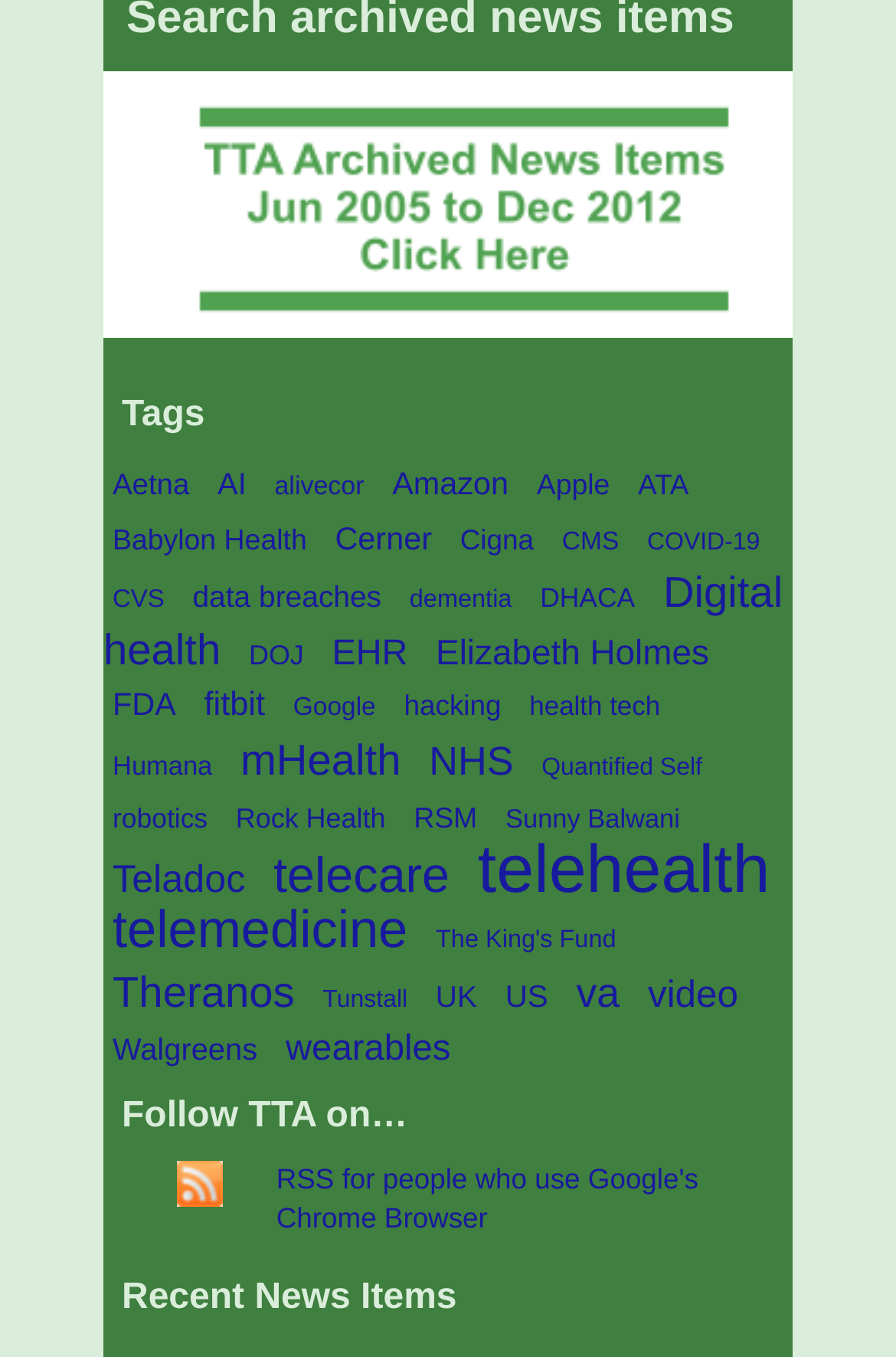Identify the bounding box for the UI element described as: "The King's Fund". Ensure the coordinates are four float numbers between 0 and 1, formatted as [left, top, right, bottom].

[0.476, 0.629, 0.698, 0.663]